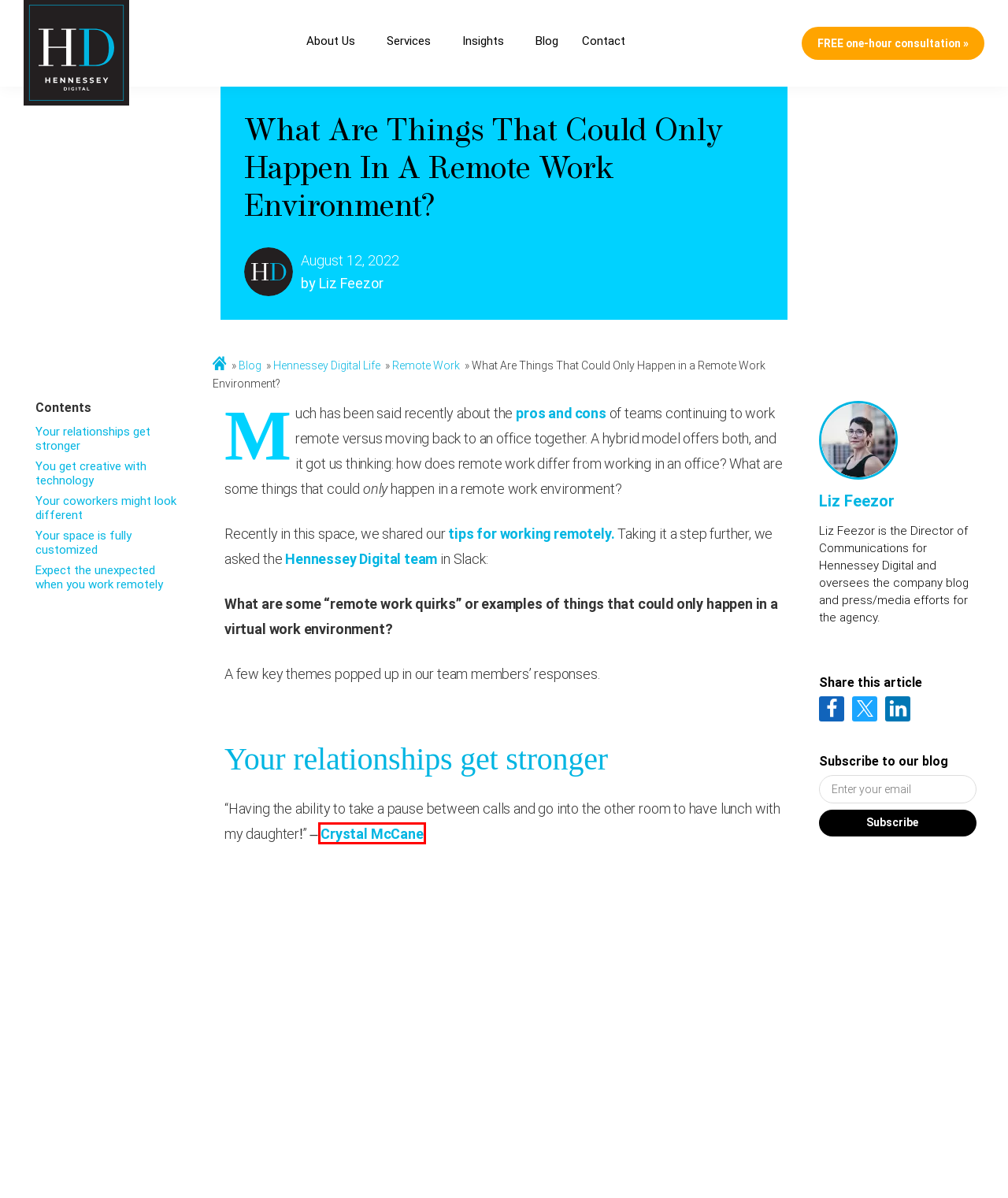Analyze the screenshot of a webpage that features a red rectangle bounding box. Pick the webpage description that best matches the new webpage you would see after clicking on the element within the red bounding box. Here are the candidates:
A. Remote Work Archives | Hennessey Digital
B. Our Best Tips for Working Remotely | Hennessey Digital
C. Team | Hennessey Digital
D. Contact | Hennessey Digital
E. Hennessey Digital Life Archives | Hennessey Digital
F. SEO and Digital Marketing Agency | Hennessey Digital
G. Crystal McCane | Hennessey Digital
H. Hennessey Digital Blog | Hennessey Digital

G